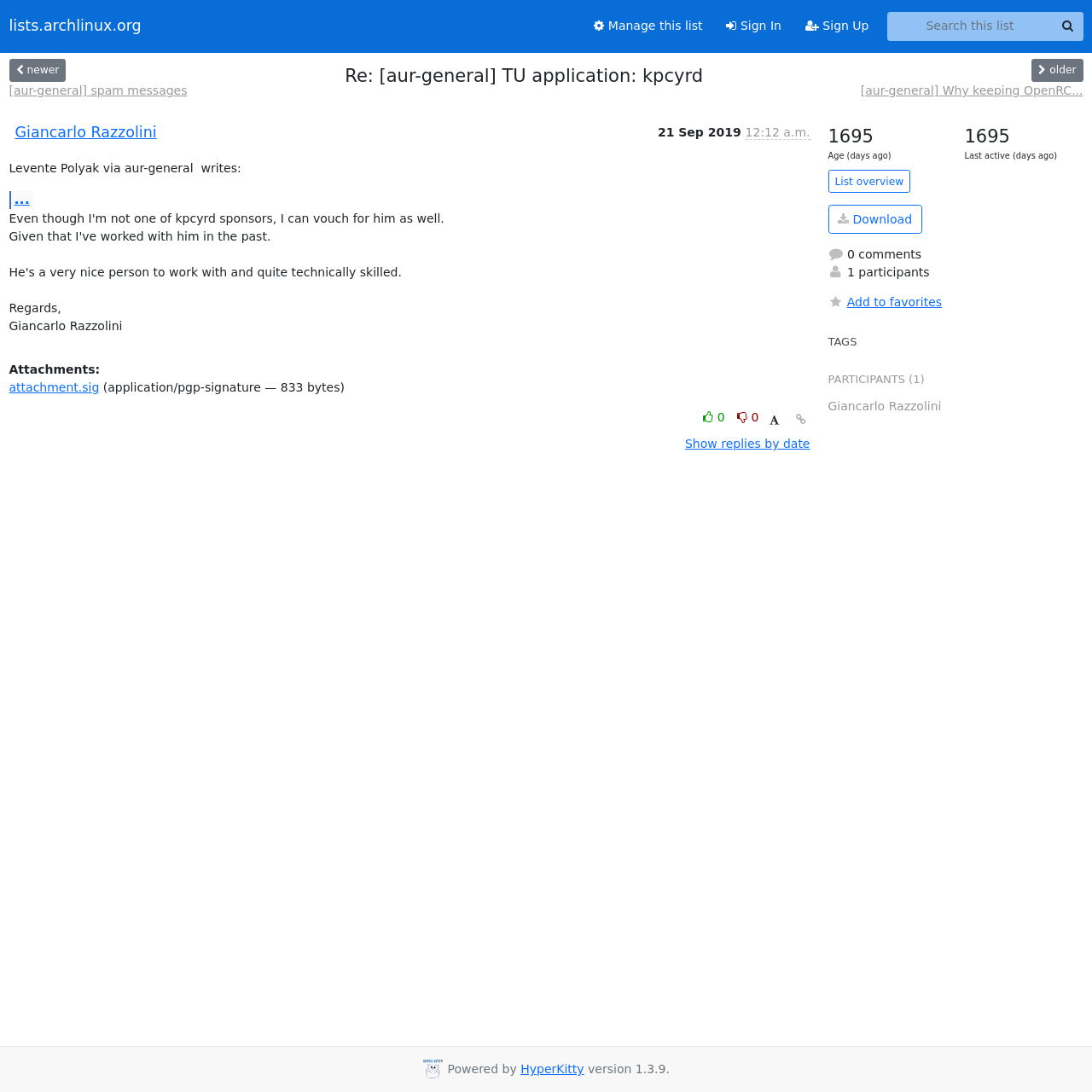Please determine the bounding box coordinates for the element with the description: "Show replies by date".

[0.627, 0.4, 0.742, 0.413]